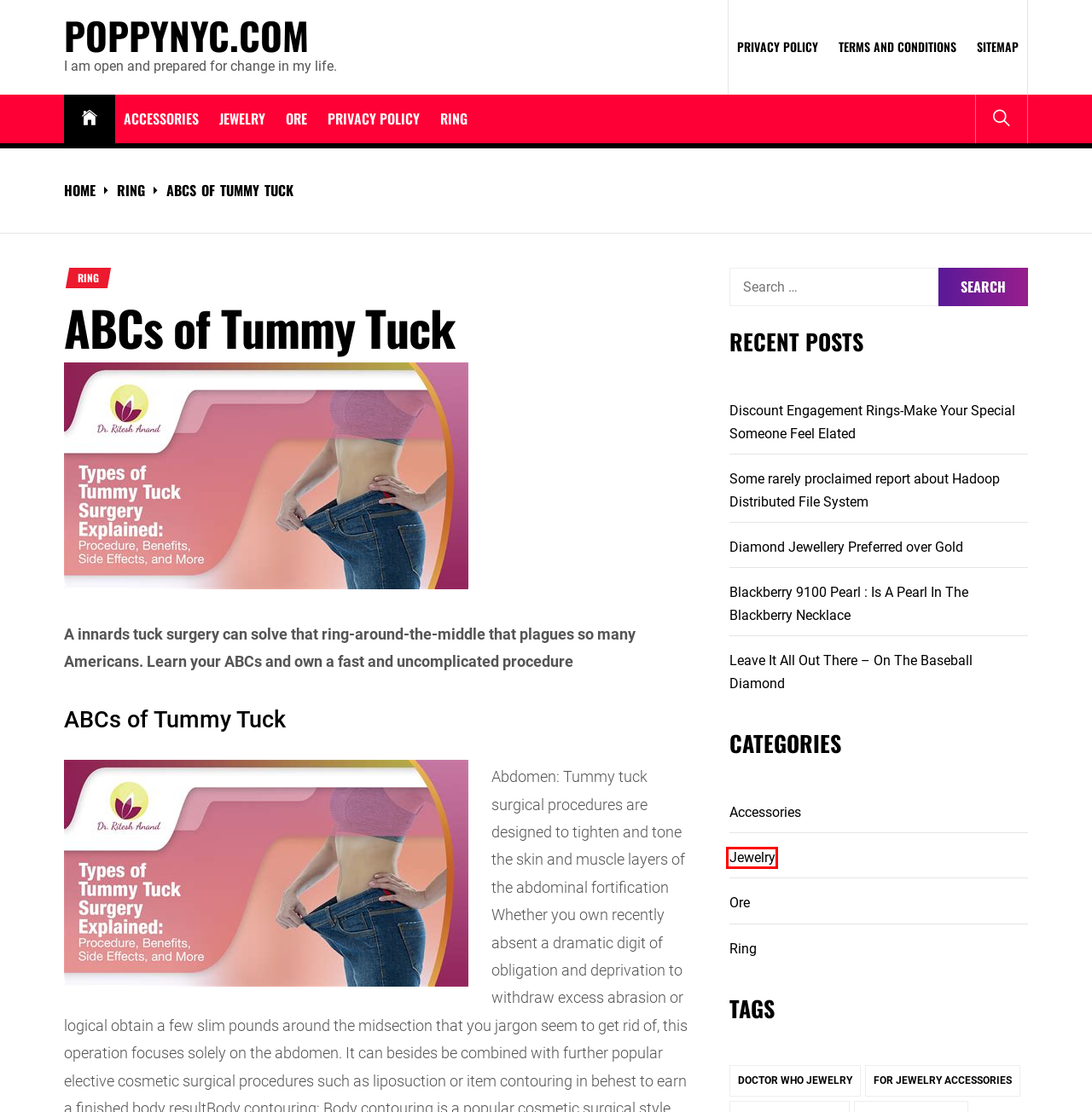A screenshot of a webpage is given with a red bounding box around a UI element. Choose the description that best matches the new webpage shown after clicking the element within the red bounding box. Here are the candidates:
A. doctor who jewelry – PoppyNyc.com
B. Ore – PoppyNyc.com
C. Accessories – PoppyNyc.com
D. Diamond Jewellery Preferred over Gold – PoppyNyc.com
E. PoppyNyc.com – I am open and prepared for change in my life.
F. Ring – PoppyNyc.com
G. Jewelry – PoppyNyc.com
H. Privacy Policy – PoppyNyc.com

G